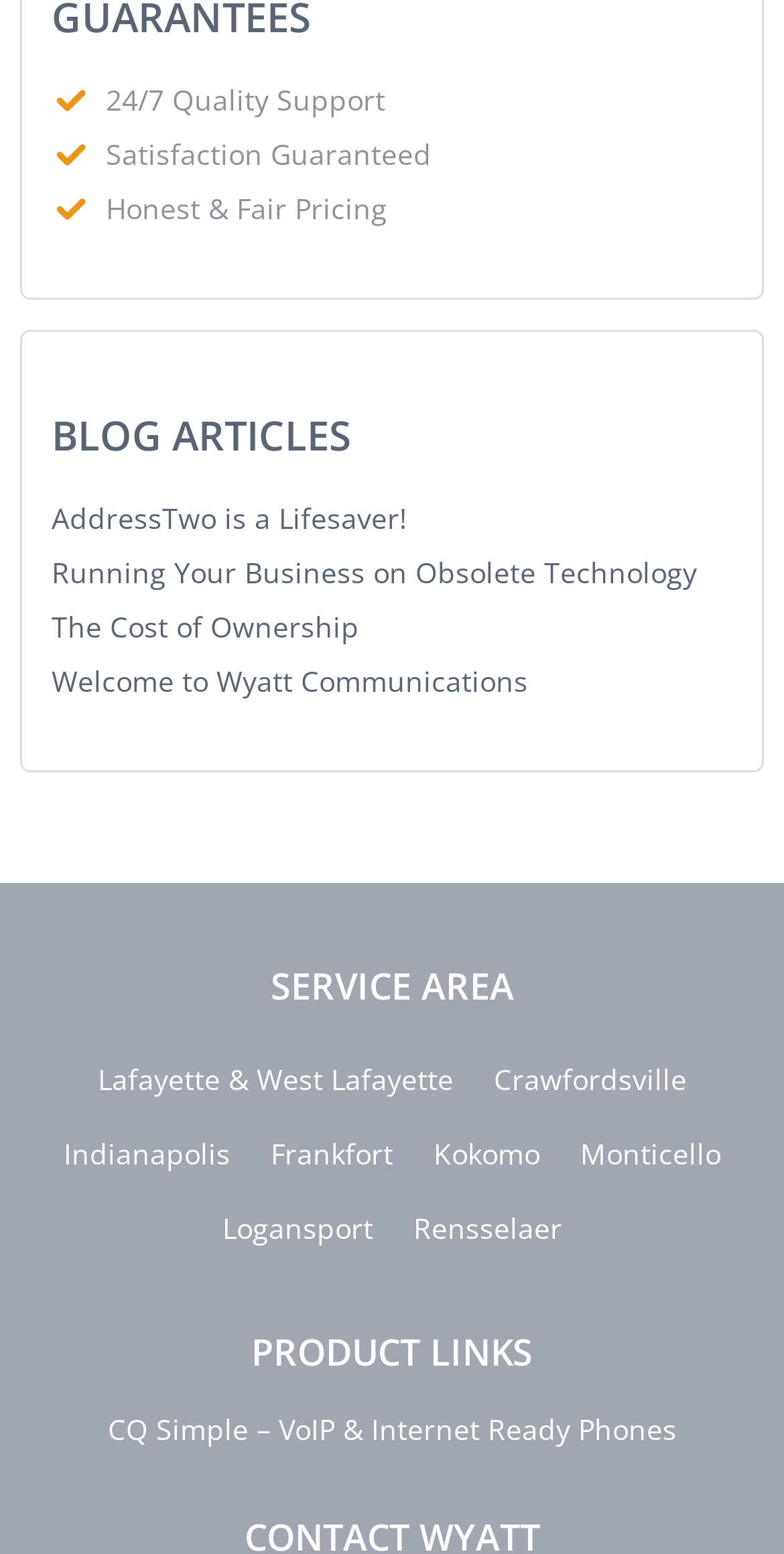Can you provide the bounding box coordinates for the element that should be clicked to implement the instruction: "read blog article 'Running Your Business on Obsolete Technology'"?

[0.066, 0.356, 0.889, 0.38]